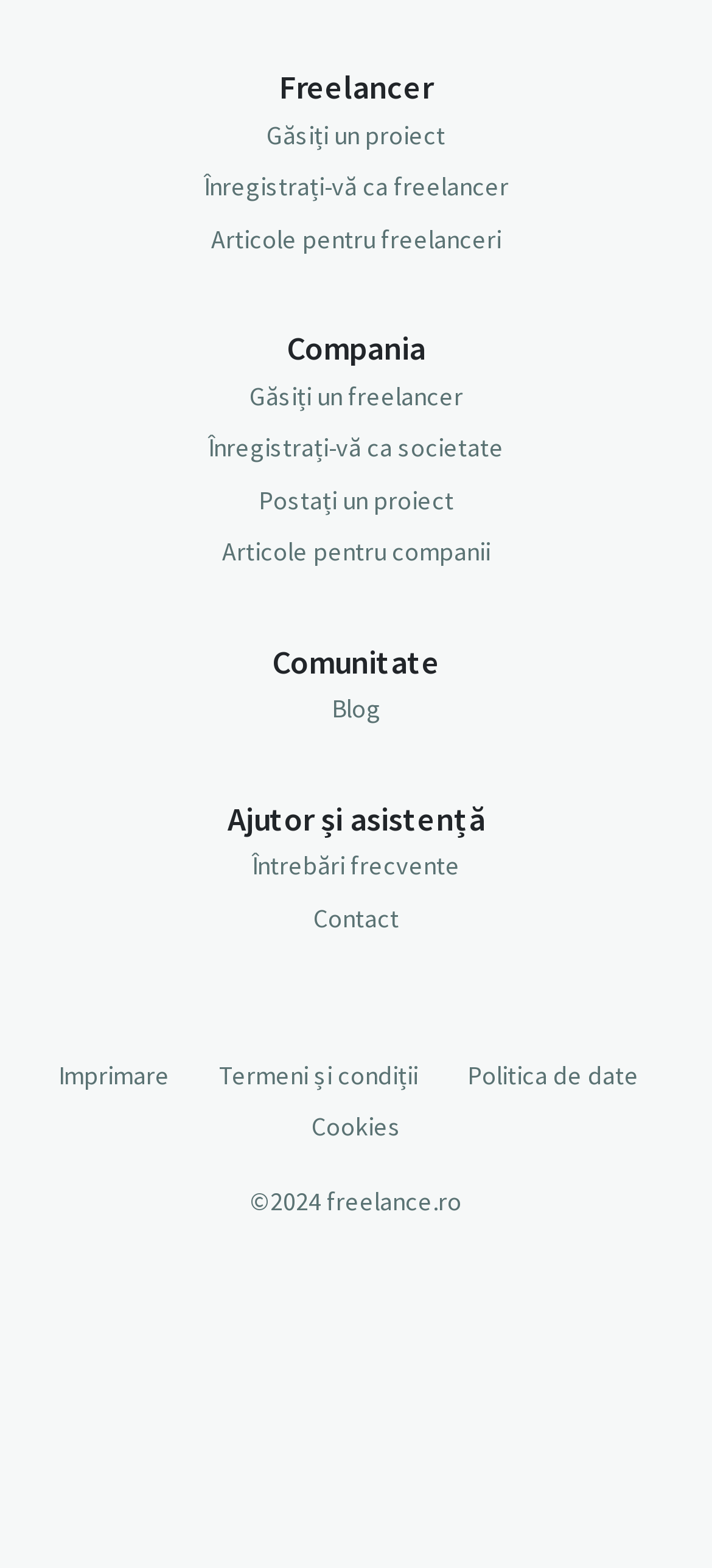Please respond in a single word or phrase: 
How can I get help on this website?

Întrebări frecvente, Contact